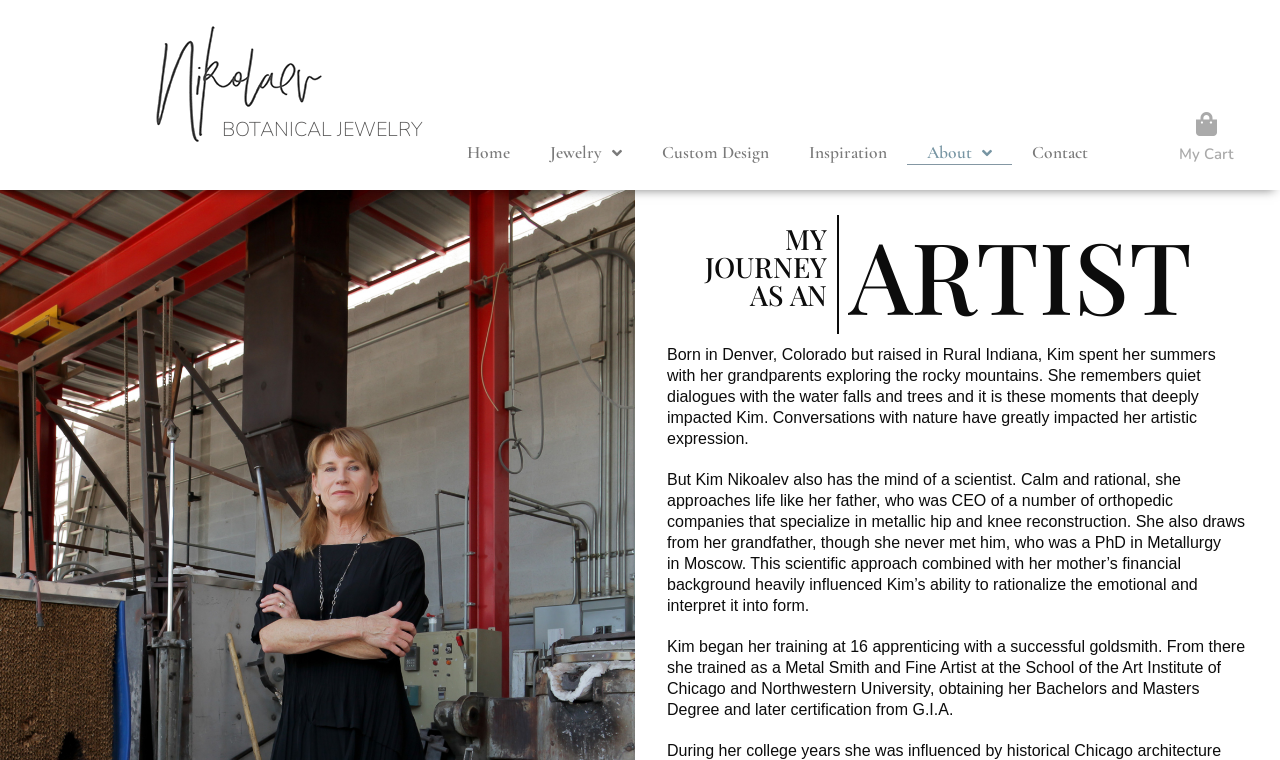Deliver a detailed narrative of the webpage's visual and textual elements.

This webpage is about Nikolaev Designs, specifically the "About" section. At the top, there is a navigation menu with links to "Home", "Jewelry", "Custom Design", "Inspiration", "About", and "Contact". To the right of the navigation menu, there is a link to "My Cart". 

Below the navigation menu, there is a large heading that reads "BOTANICAL JEWELRY". Underneath this heading, there is a link with the same text. 

The main content of the page is about Kim, the artist behind Nikolaev Designs. There is a brief quote from Kim at the top, discussing her creative process. 

Below the quote, there are three paragraphs of text that describe Kim's background and artistic approach. The first paragraph talks about Kim's childhood and how her experiences in nature have influenced her art. The second paragraph discusses Kim's scientific side, inherited from her parents and grandparents, and how it combines with her emotional expression. The third paragraph outlines Kim's education and training in metal smithing and fine art. 

Throughout the page, there are no images, but there are several links and headings that provide structure and organization to the content.